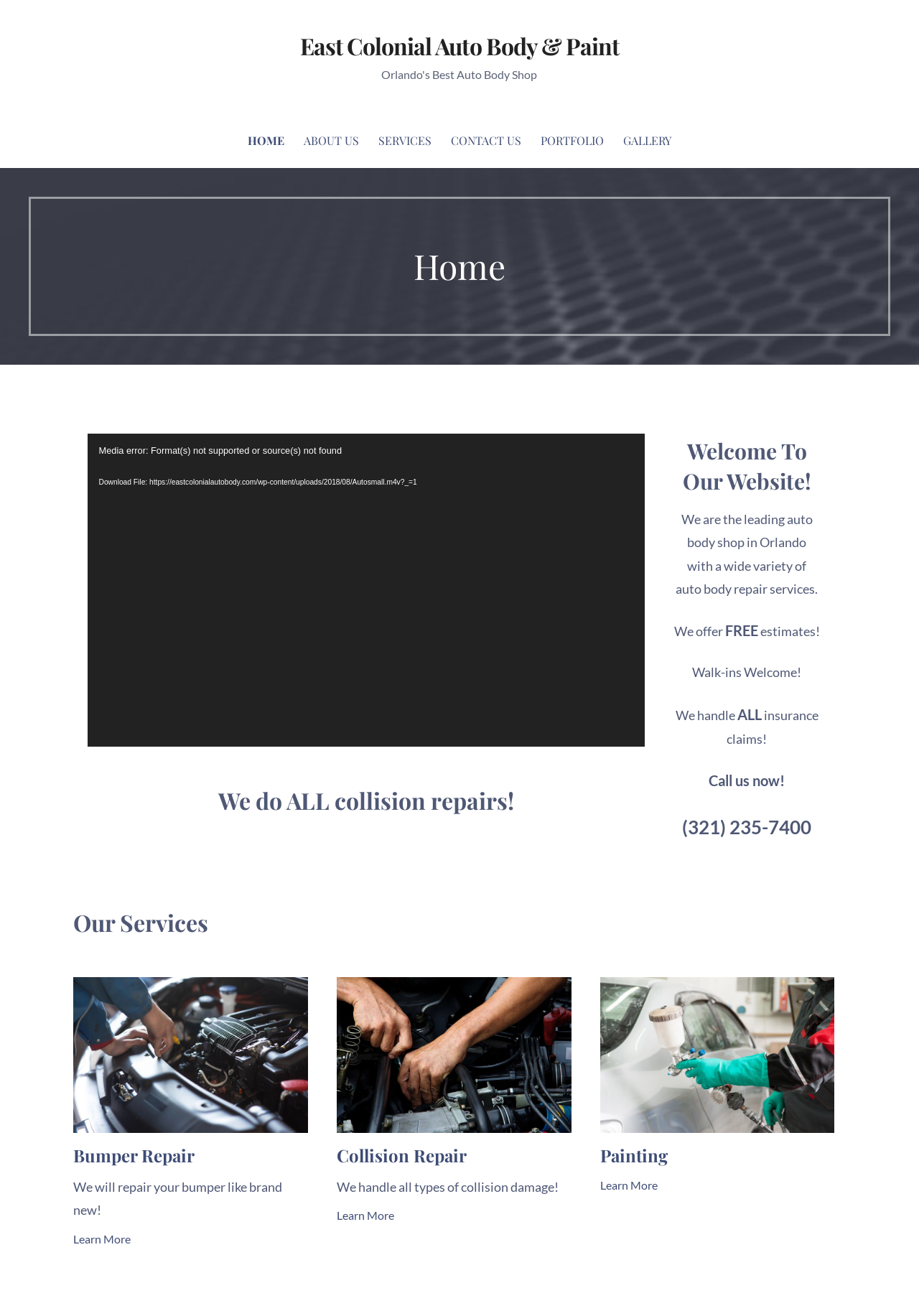What is the name of the auto body shop?
Using the visual information from the image, give a one-word or short-phrase answer.

East Colonial Auto Body & Paint